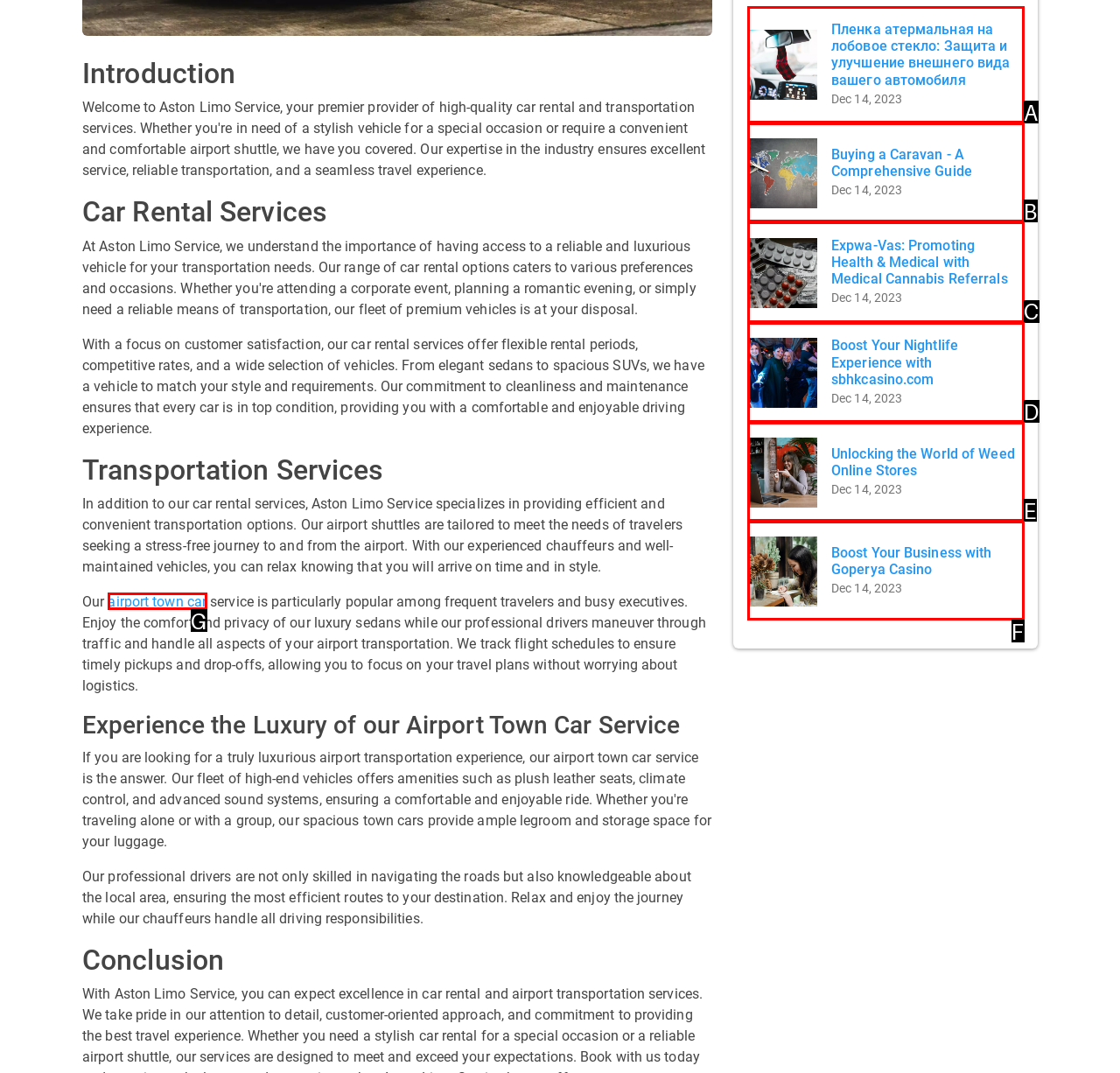Find the option that matches this description: airport town car
Provide the matching option's letter directly.

G